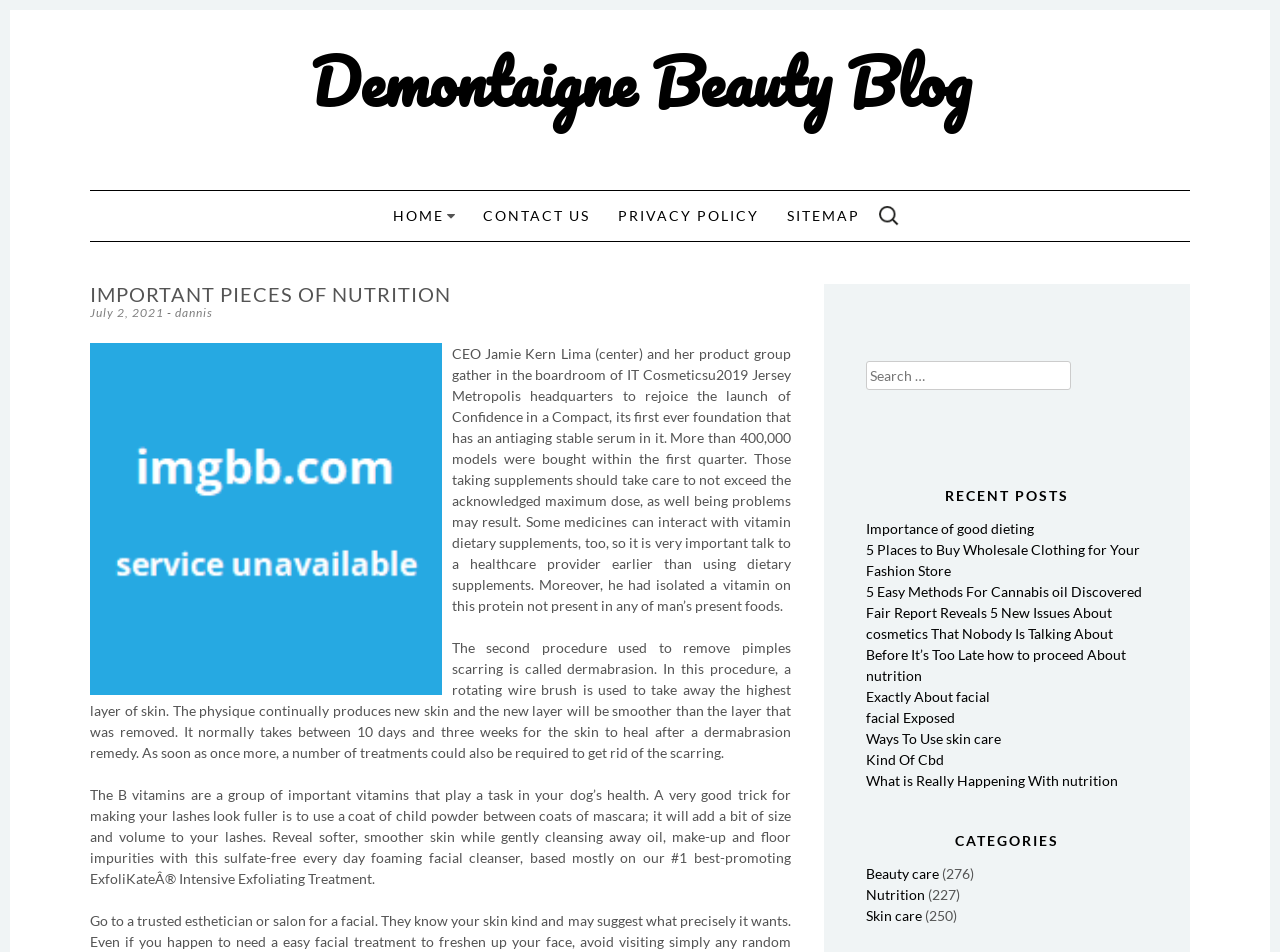Construct a comprehensive description capturing every detail on the webpage.

The webpage is a beauty blog titled "Demontaigne Beauty Blog" with a focus on nutrition. At the top, there is a heading with the blog's title, followed by a link to the blog's homepage. Below this, there is a "SKIP TO CONTENT" link, and then a navigation menu with links to "HOME", "CONTACT US", "PRIVACY POLICY", and "SITEMAP".

To the right of the navigation menu, there is a search bar with a label "SEARCH FOR:" and a search box. Below the search bar, there is a heading "IMPORTANT PIECES OF NUTRITION" followed by a link to a specific date, "July 2, 2021", and then a dash and a link to the author, "dannis".

Below this, there is a large image related to beauty and cosmetics, followed by a block of text discussing the importance of nutrition and vitamins. The text also mentions the launch of a new foundation product and the benefits of taking supplements.

Below the image and text, there are two more blocks of text. The first discusses dermabrasion as a procedure to remove acne scarring, and the second discusses the importance of B vitamins for dog health and provides beauty tips.

Further down the page, there is a second search bar with a label "Search for:", and then a heading "RECENT POSTS" followed by a list of links to recent blog posts. The posts are related to nutrition, cosmetics, and skin care, with titles such as "Importance of good dieting", "5 Places to Buy Wholesale Clothing for Your Fashion Store", and "Fair Report Reveals 5 New Issues About cosmetics That Nobody Is Talking About".

Finally, at the bottom of the page, there is a heading "CATEGORIES" followed by links to categories such as "Beauty care", "Nutrition", and "Skin care", each with a count of related posts in parentheses.